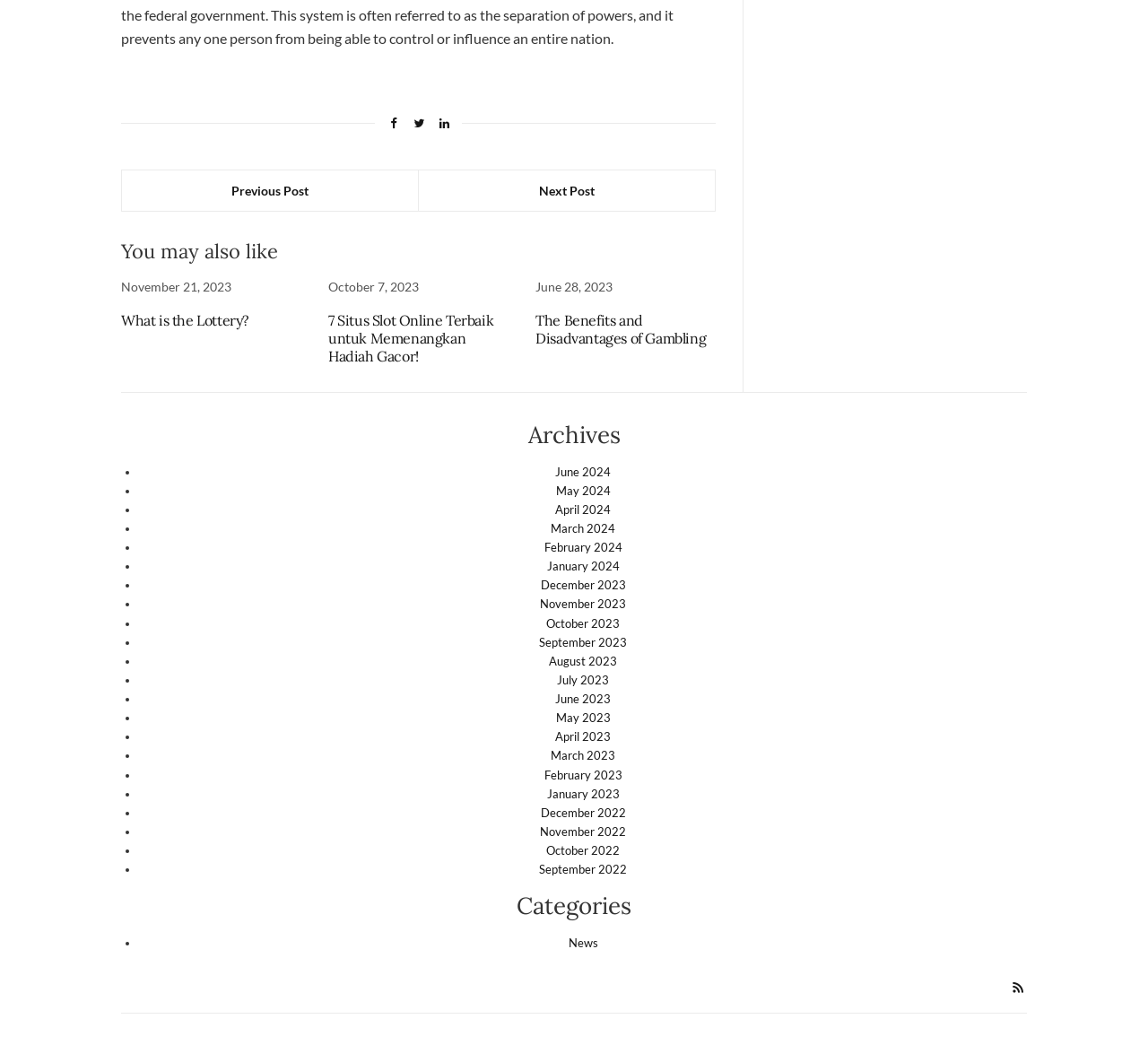Please determine the bounding box coordinates for the element that should be clicked to follow these instructions: "Select the 'June 2023' link".

[0.484, 0.644, 0.53, 0.657]